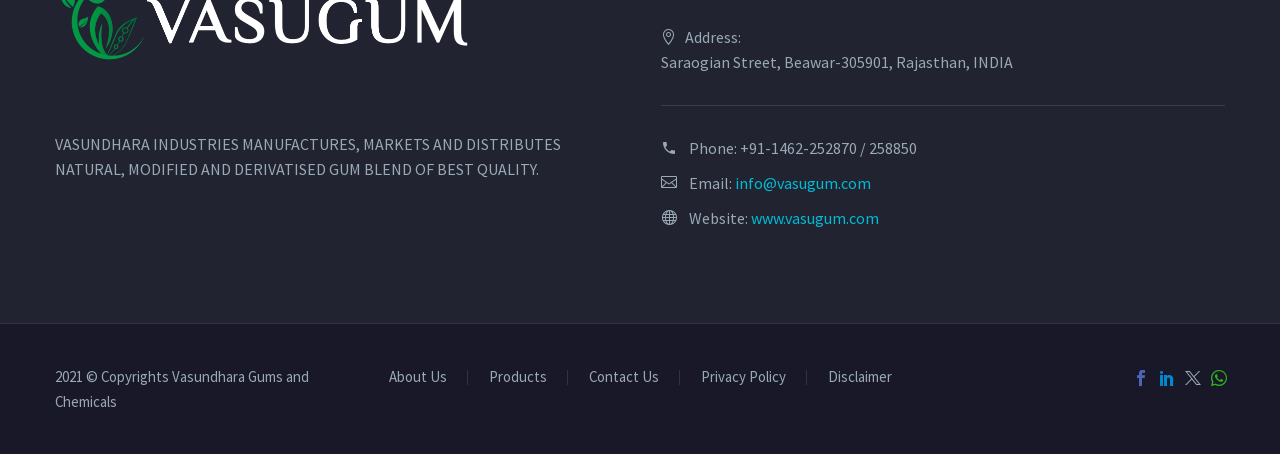Based on the element description Contact Us, identify the bounding box of the UI element in the given webpage screenshot. The coordinates should be in the format (top-left x, top-left y, bottom-right x, bottom-right y) and must be between 0 and 1.

None